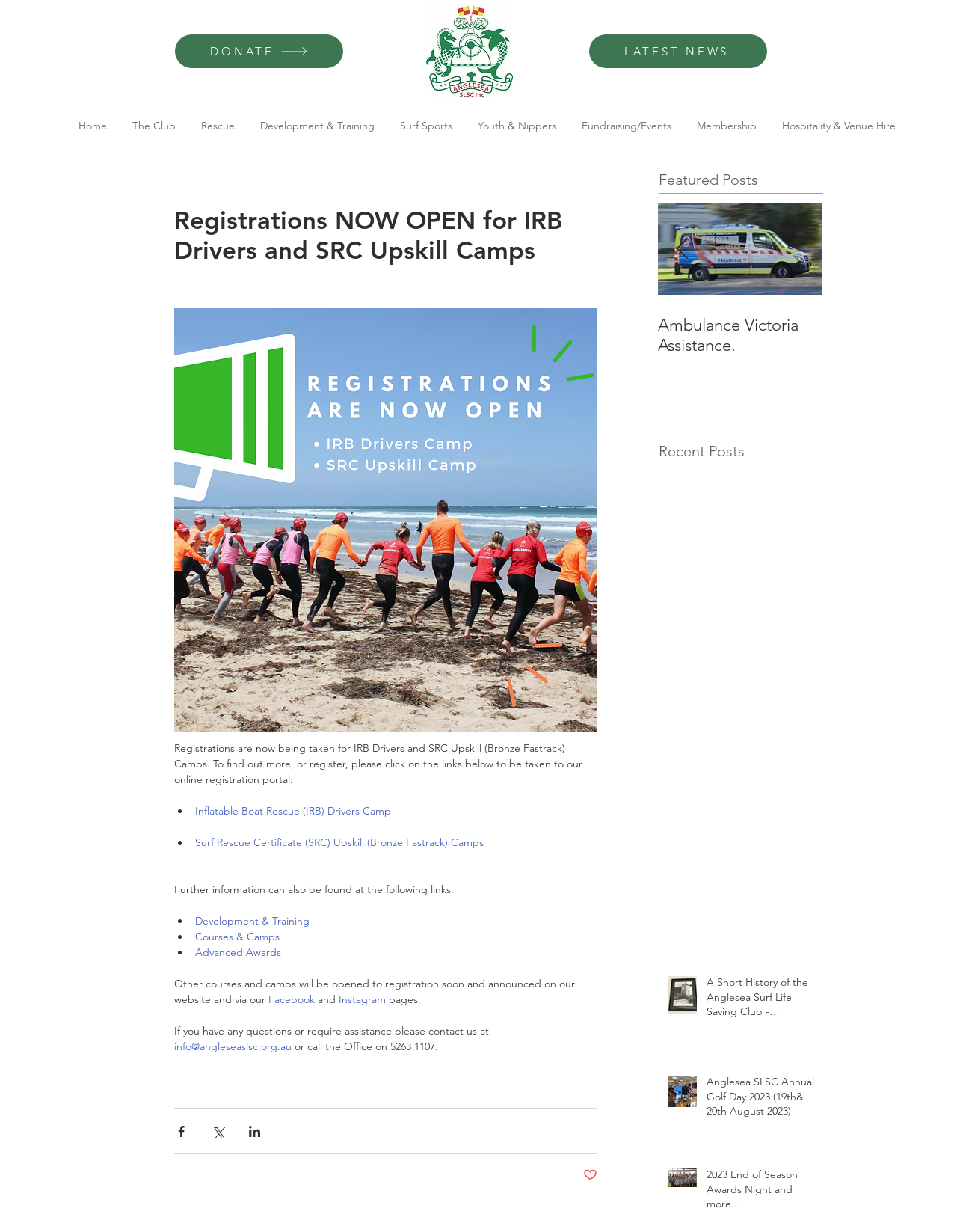Determine the bounding box for the HTML element described here: "Hospitality & Venue Hire". The coordinates should be given as [left, top, right, bottom] with each number being a float between 0 and 1.

[0.805, 0.094, 0.95, 0.111]